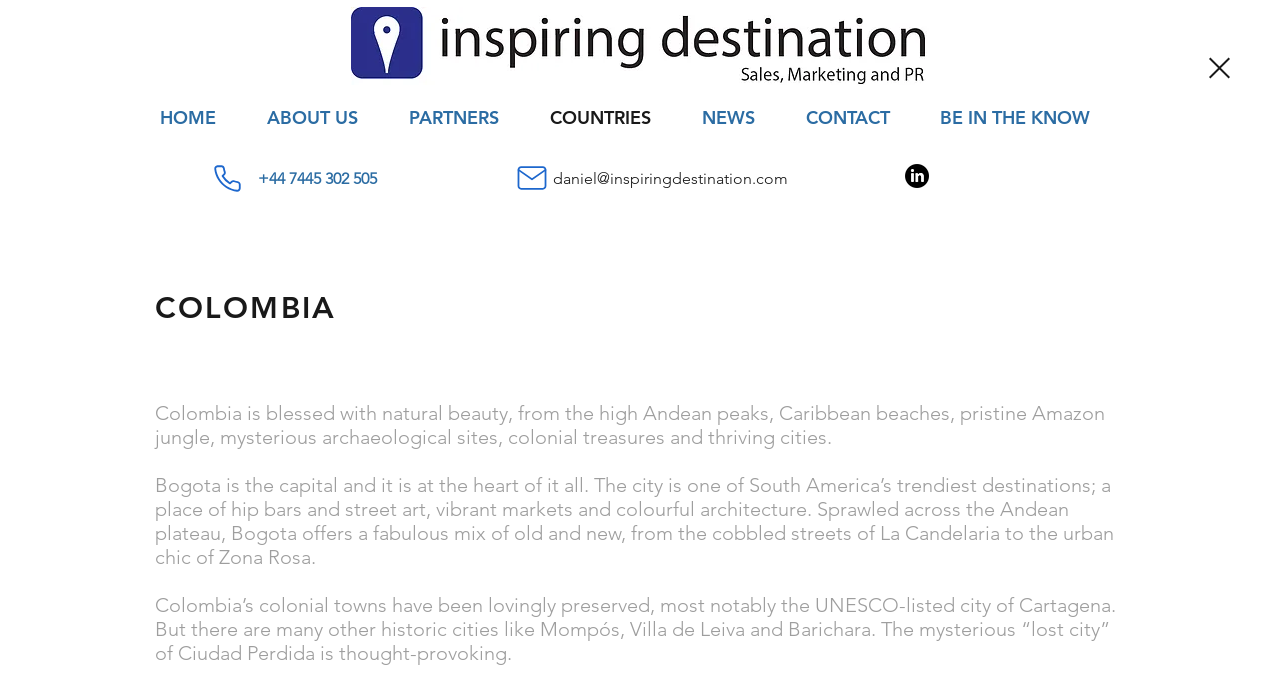Give an in-depth explanation of the webpage layout and content.

The webpage is about Colombia, an inspiring travel destination. At the top, there is a navigation menu with links to different sections of the website, including "HOME", "ABOUT US", "PARTNERS", "COUNTRIES", "NEWS", "CONTACT", and "BE IN THE KNOW". Below the navigation menu, there are two buttons, "Phone" and "Mail", with corresponding contact information displayed next to them.

On the right side of the page, there is a social media bar with a link to LinkedIn, represented by an image. Above the social media bar, there is a link with no text. 

The main content of the page is divided into three sections. The first section has a heading "COLOMBIA" and a paragraph describing the country's natural beauty, including its Andean peaks, Caribbean beaches, and Amazon jungle. 

The second section describes Bogota, the capital city, as a trendy destination with a mix of old and new attractions, including hip bars, street art, vibrant markets, and colorful architecture. 

The third section highlights Colombia's colonial towns, including the UNESCO-listed city of Cartagena, and other historic cities like Mompós, Villa de Leiva, and Barichara, as well as the mysterious "lost city" of Ciudad Perdida.